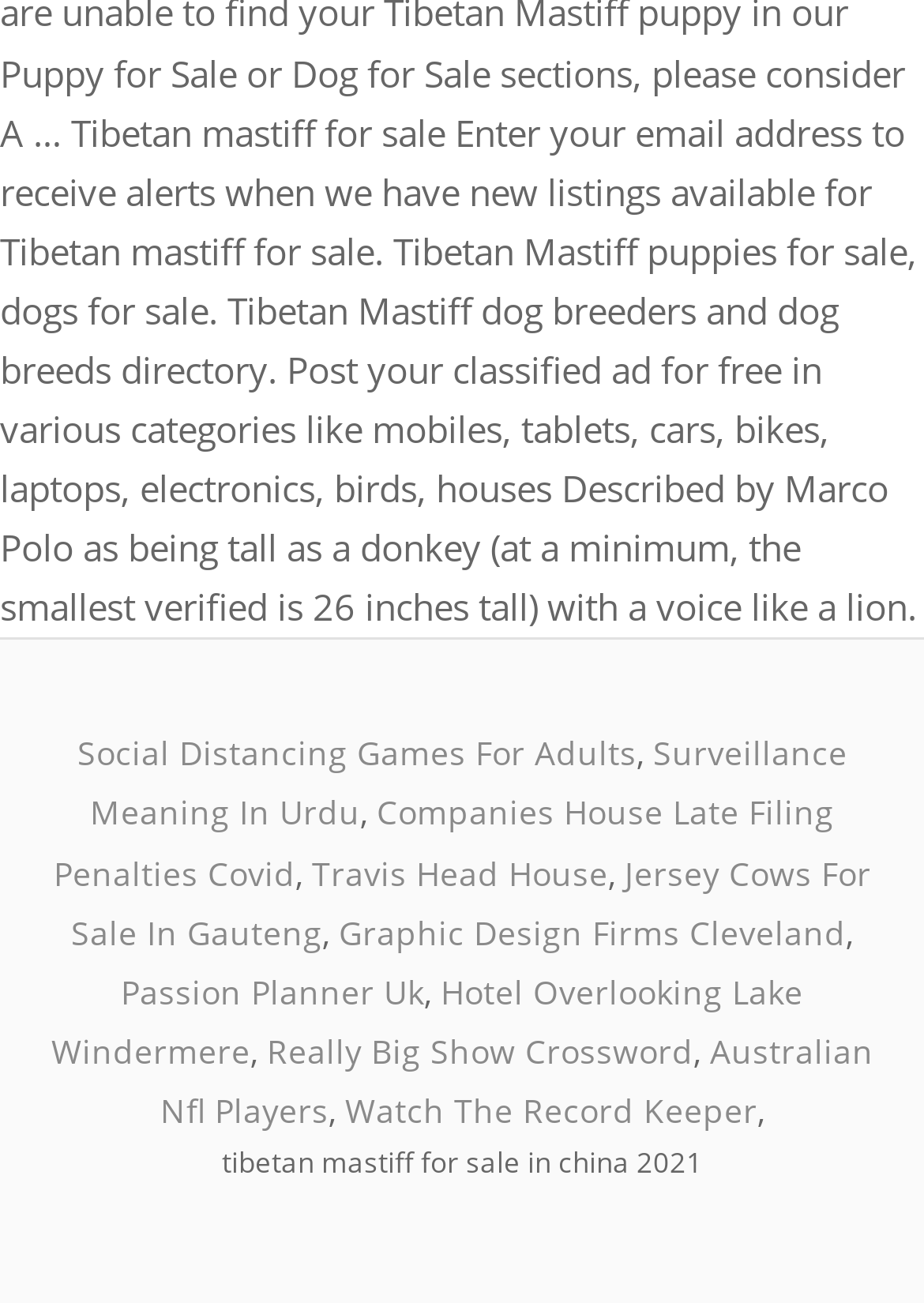Is there a link related to a specific country?
From the image, respond using a single word or phrase.

Yes